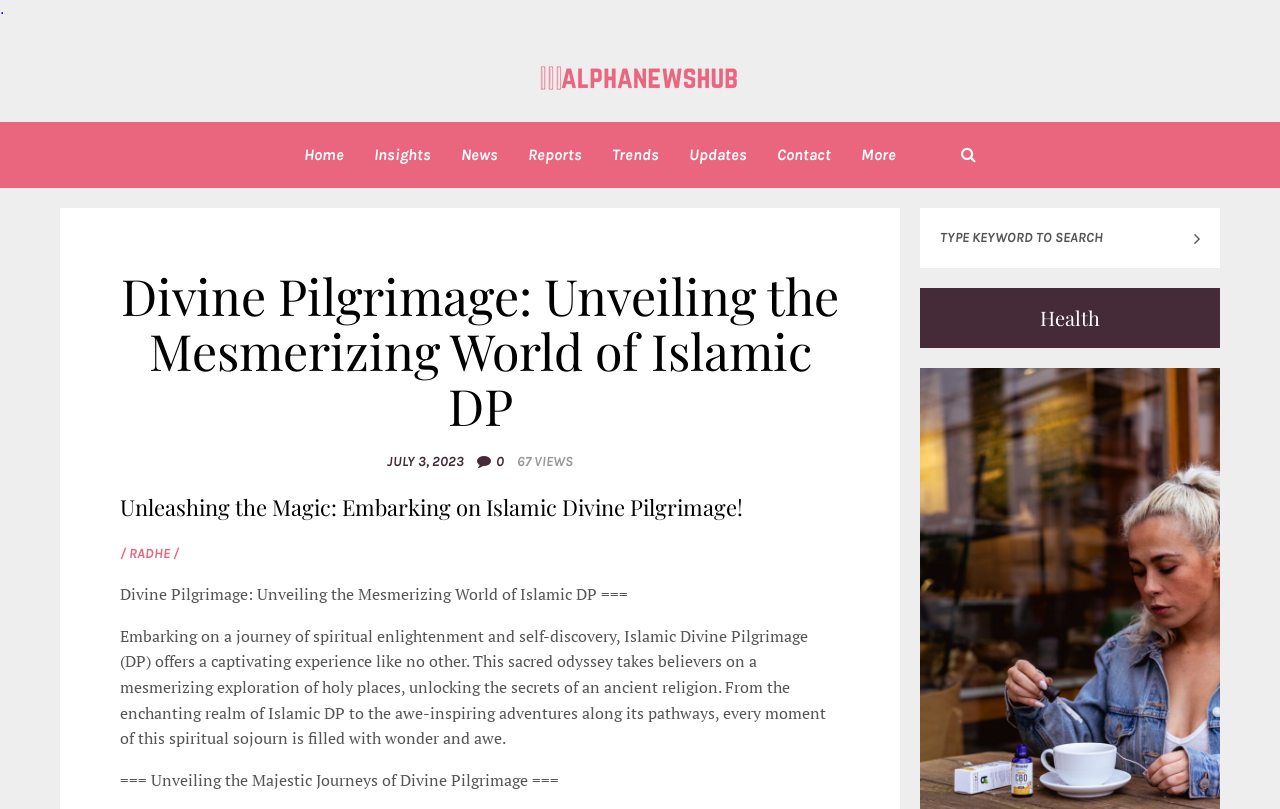Using the description "/ Radhe /", predict the bounding box of the relevant HTML element.

[0.094, 0.674, 0.14, 0.695]